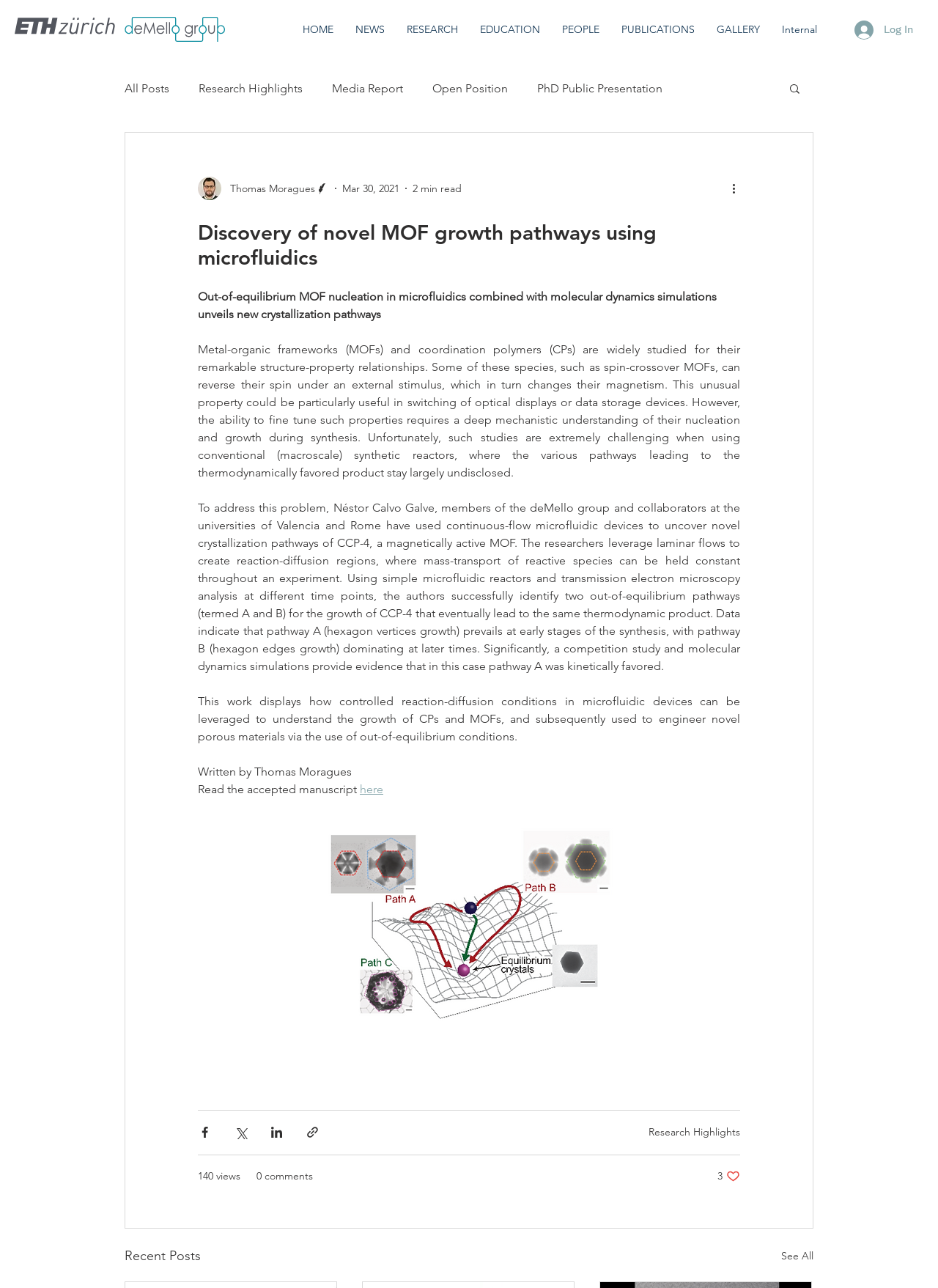Determine the bounding box coordinates for the HTML element mentioned in the following description: "140 views". The coordinates should be a list of four floats ranging from 0 to 1, represented as [left, top, right, bottom].

[0.211, 0.907, 0.256, 0.919]